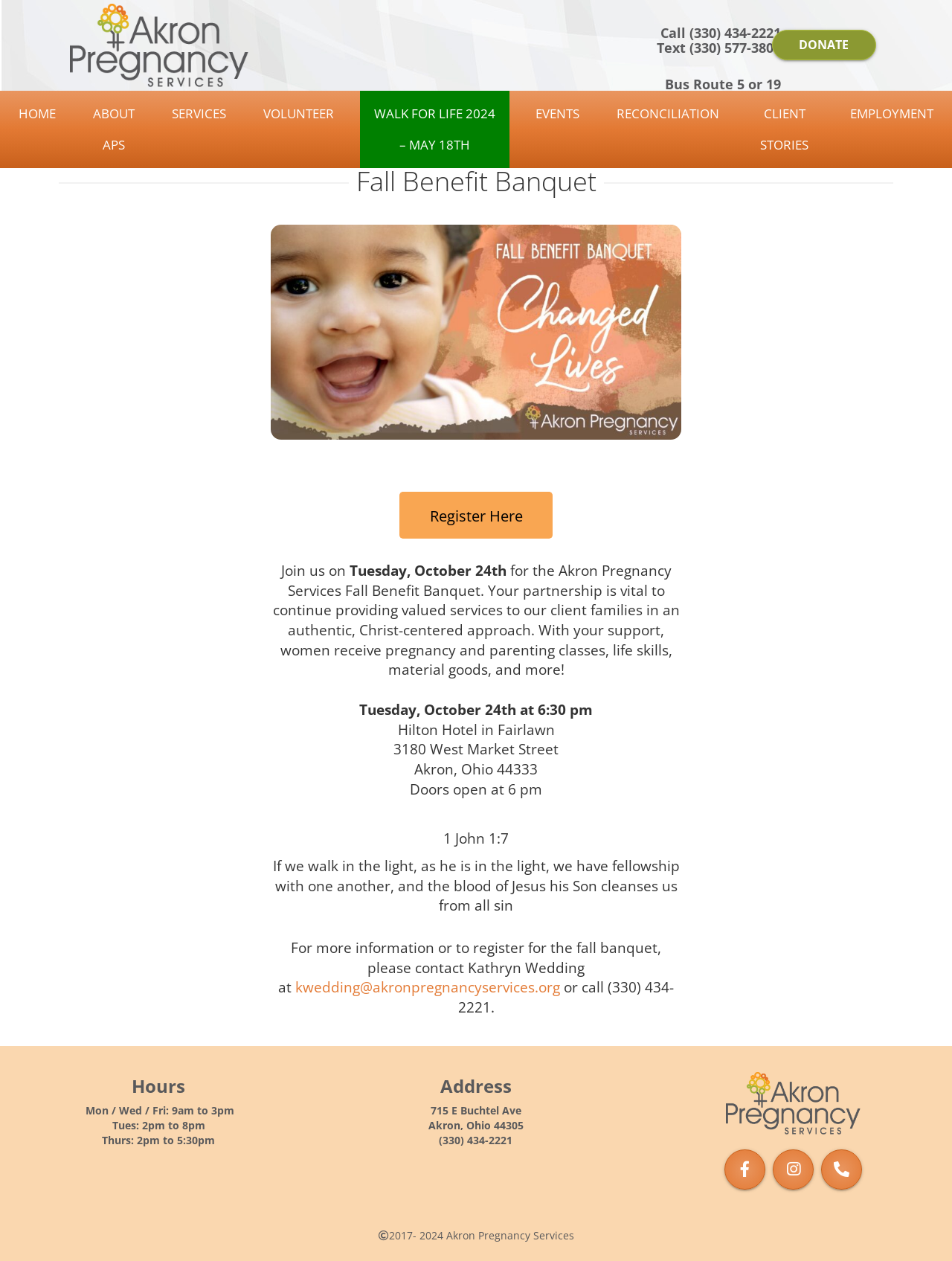Please give the bounding box coordinates of the area that should be clicked to fulfill the following instruction: "Call (330) 434-2221". The coordinates should be in the format of four float numbers from 0 to 1, i.e., [left, top, right, bottom].

[0.693, 0.019, 0.82, 0.033]